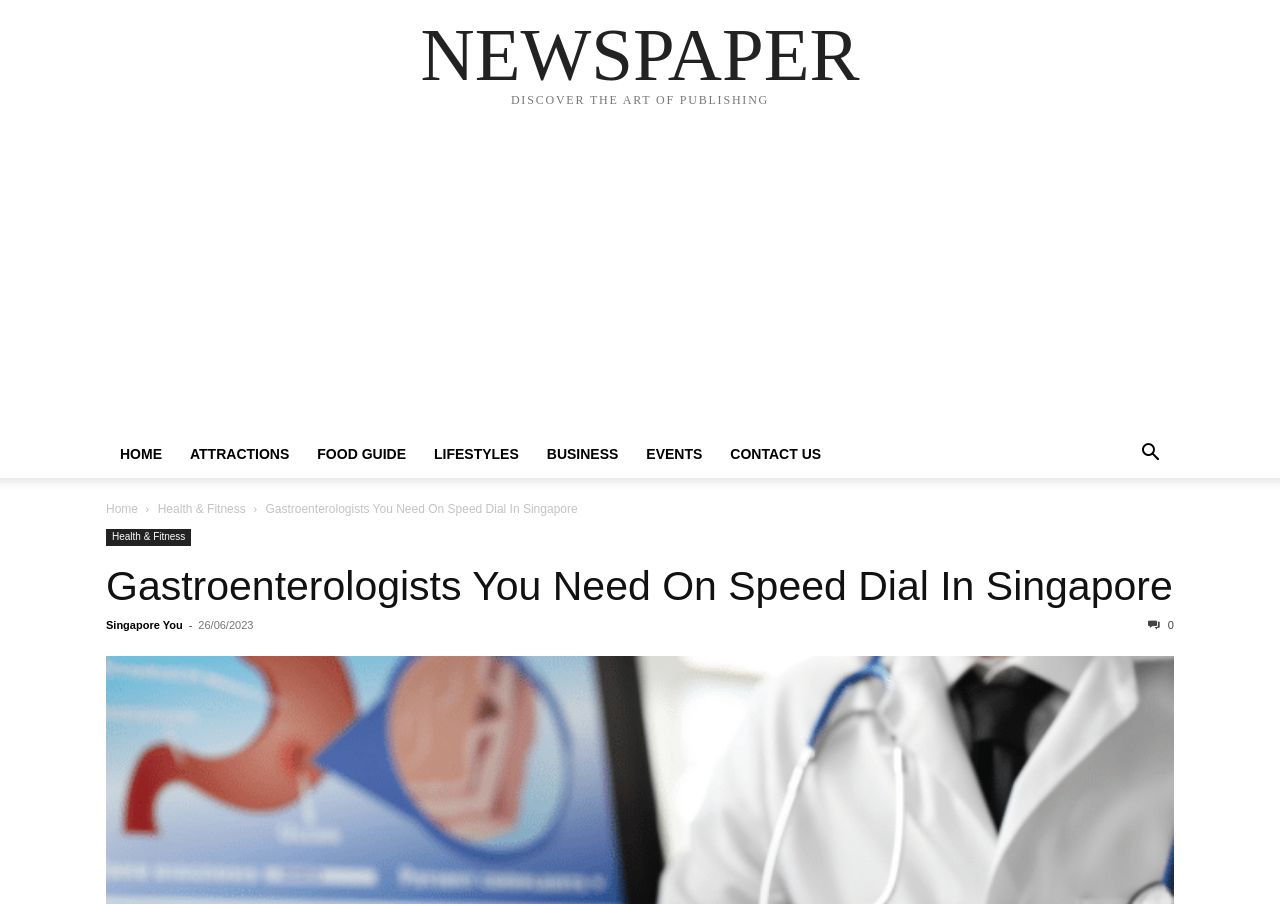Identify the bounding box coordinates for the region of the element that should be clicked to carry out the instruction: "search for something". The bounding box coordinates should be four float numbers between 0 and 1, i.e., [left, top, right, bottom].

[0.88, 0.494, 0.917, 0.512]